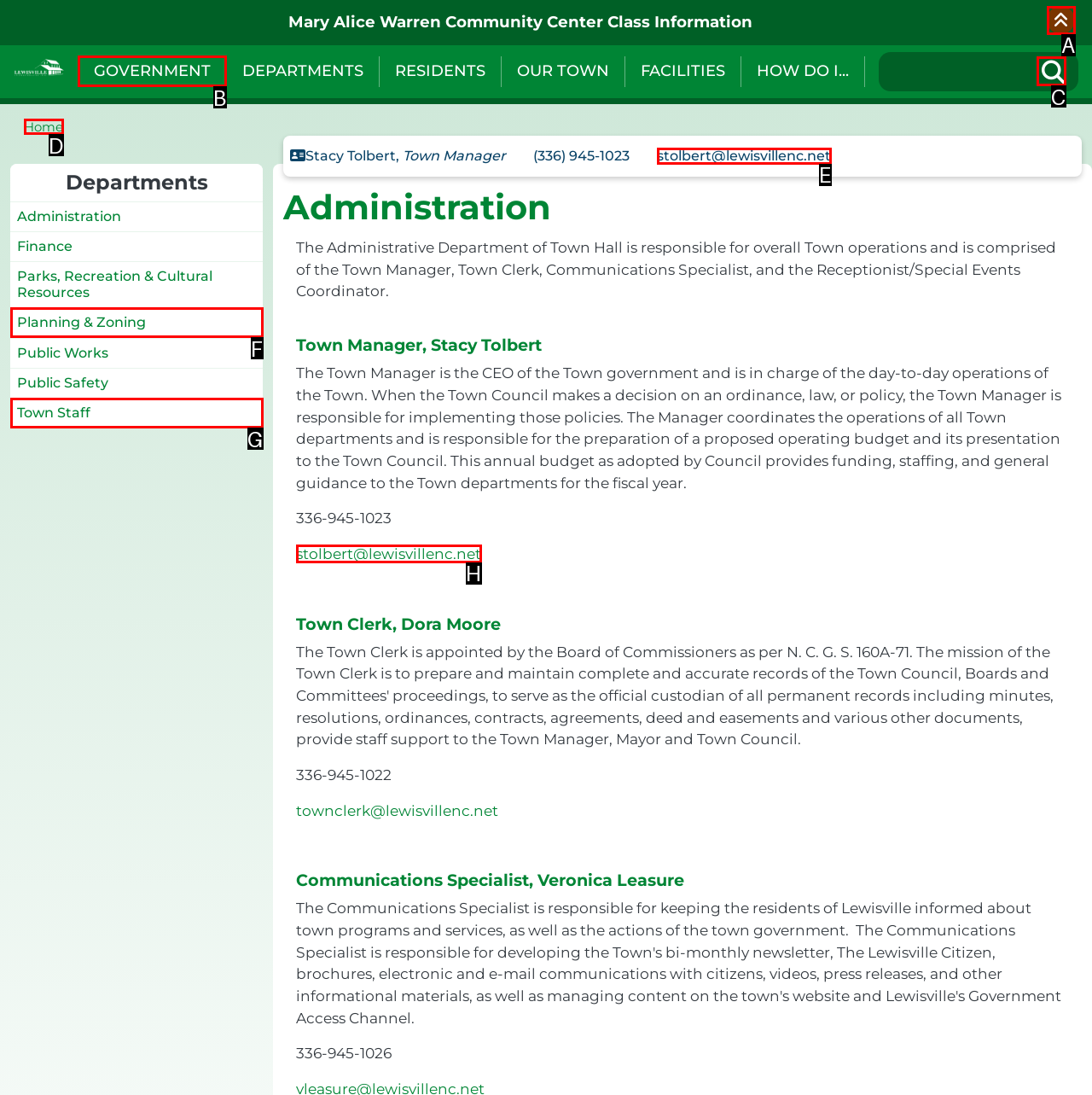Using the description: Planning & Zoning
Identify the letter of the corresponding UI element from the choices available.

F